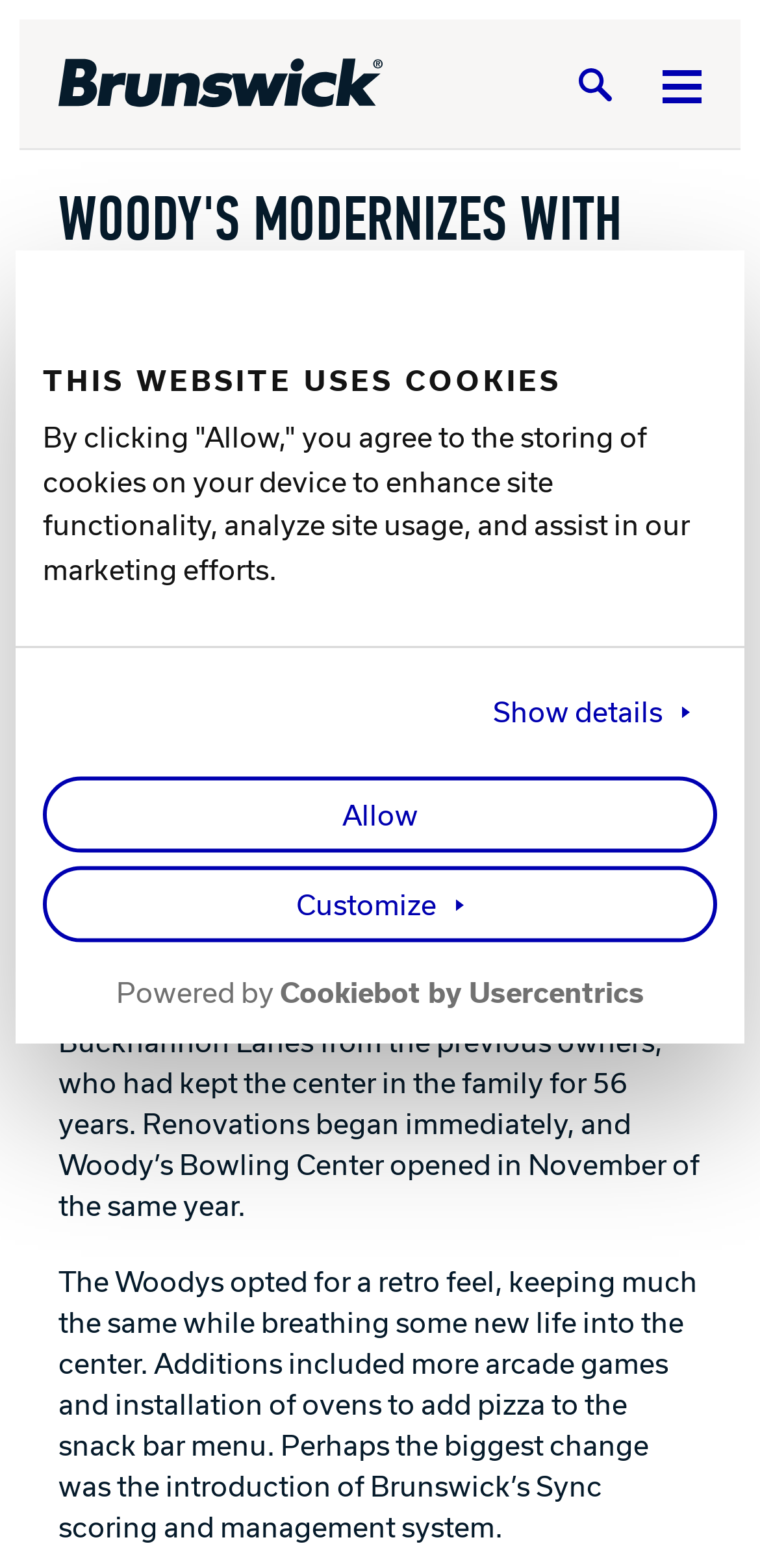Locate the bounding box coordinates of the element's region that should be clicked to carry out the following instruction: "Click the 'Customize' button". The coordinates need to be four float numbers between 0 and 1, i.e., [left, top, right, bottom].

[0.056, 0.552, 0.944, 0.601]